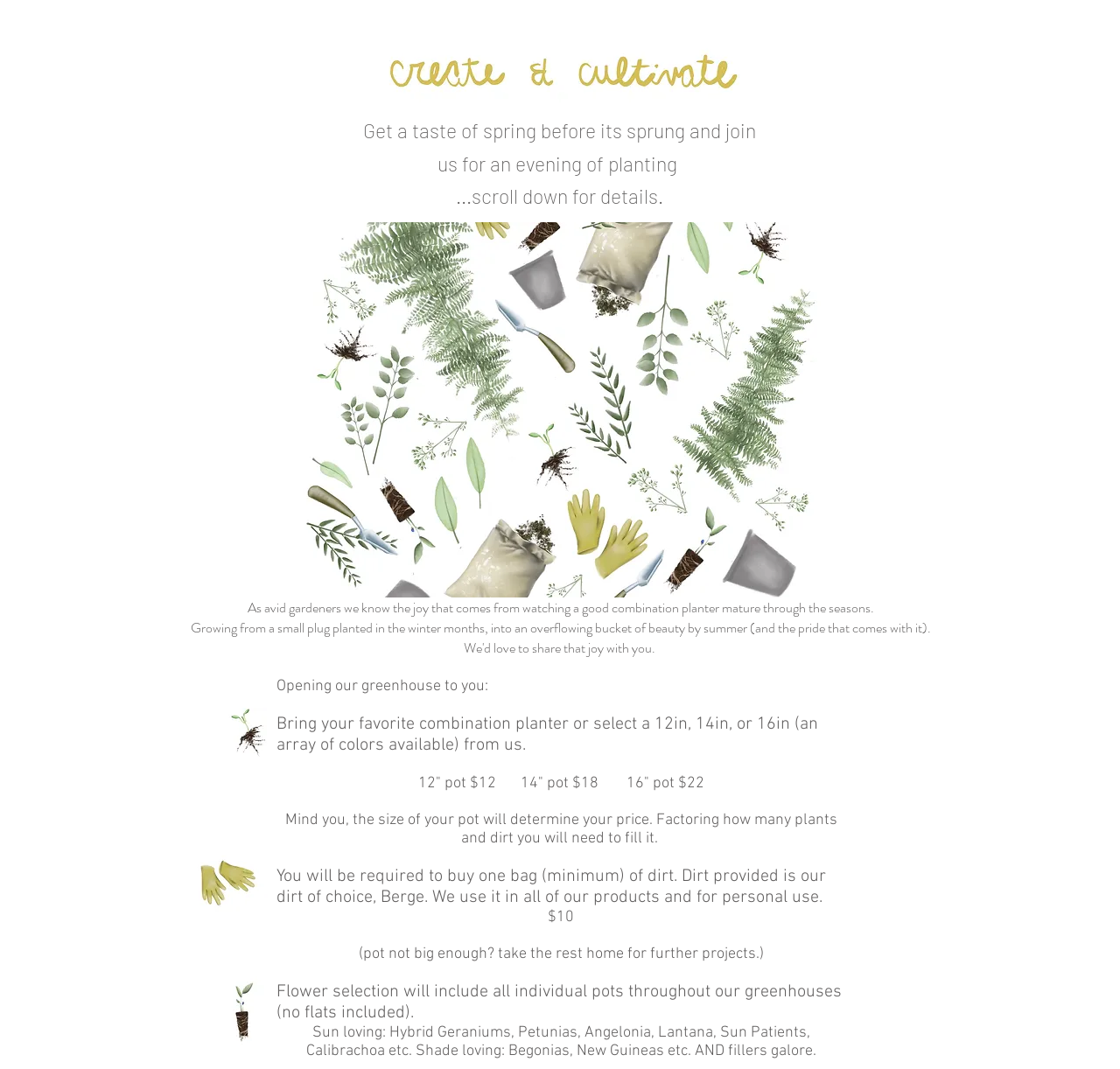Find the bounding box coordinates of the UI element according to this description: "the GARDENERS".

[0.565, 0.054, 0.661, 0.085]